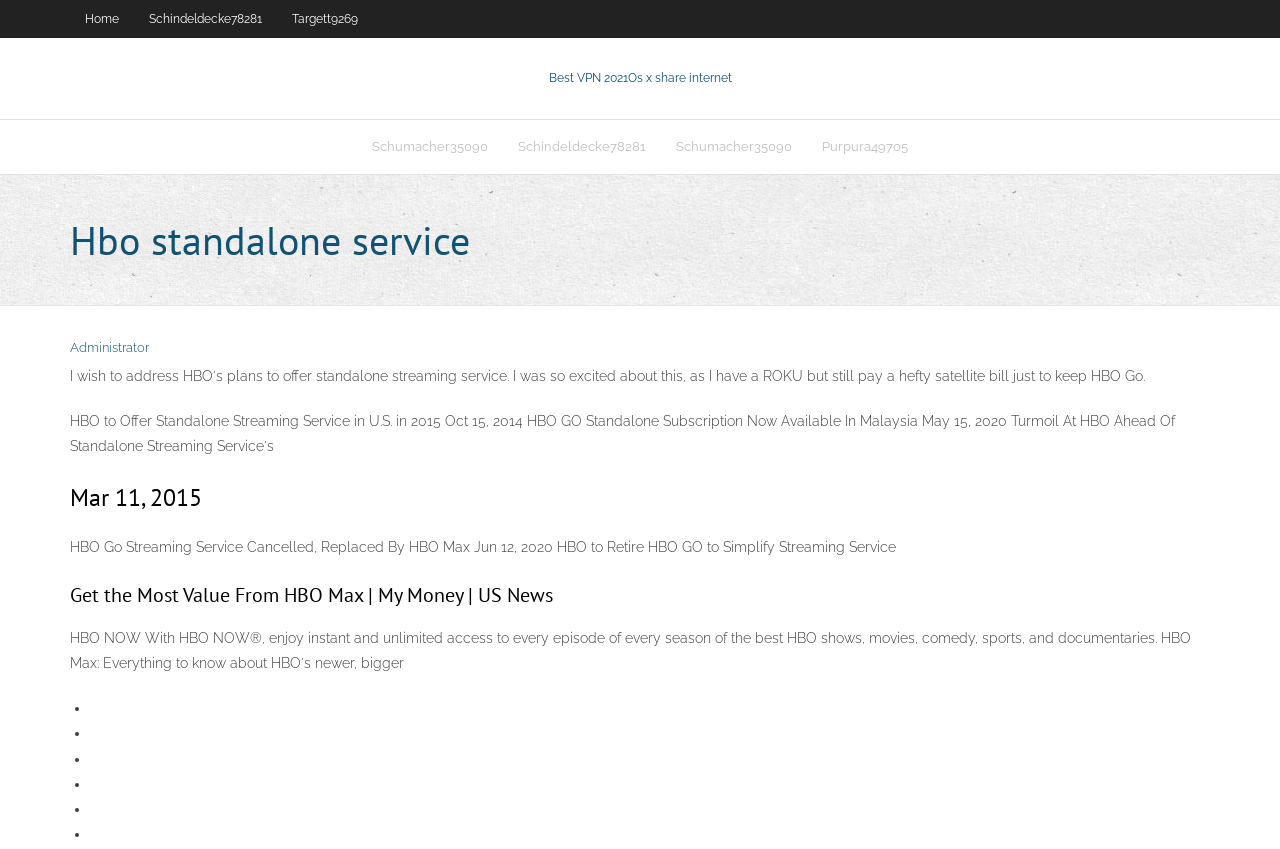Please locate the bounding box coordinates of the region I need to click to follow this instruction: "Check HBO standalone service".

[0.055, 0.247, 0.945, 0.318]